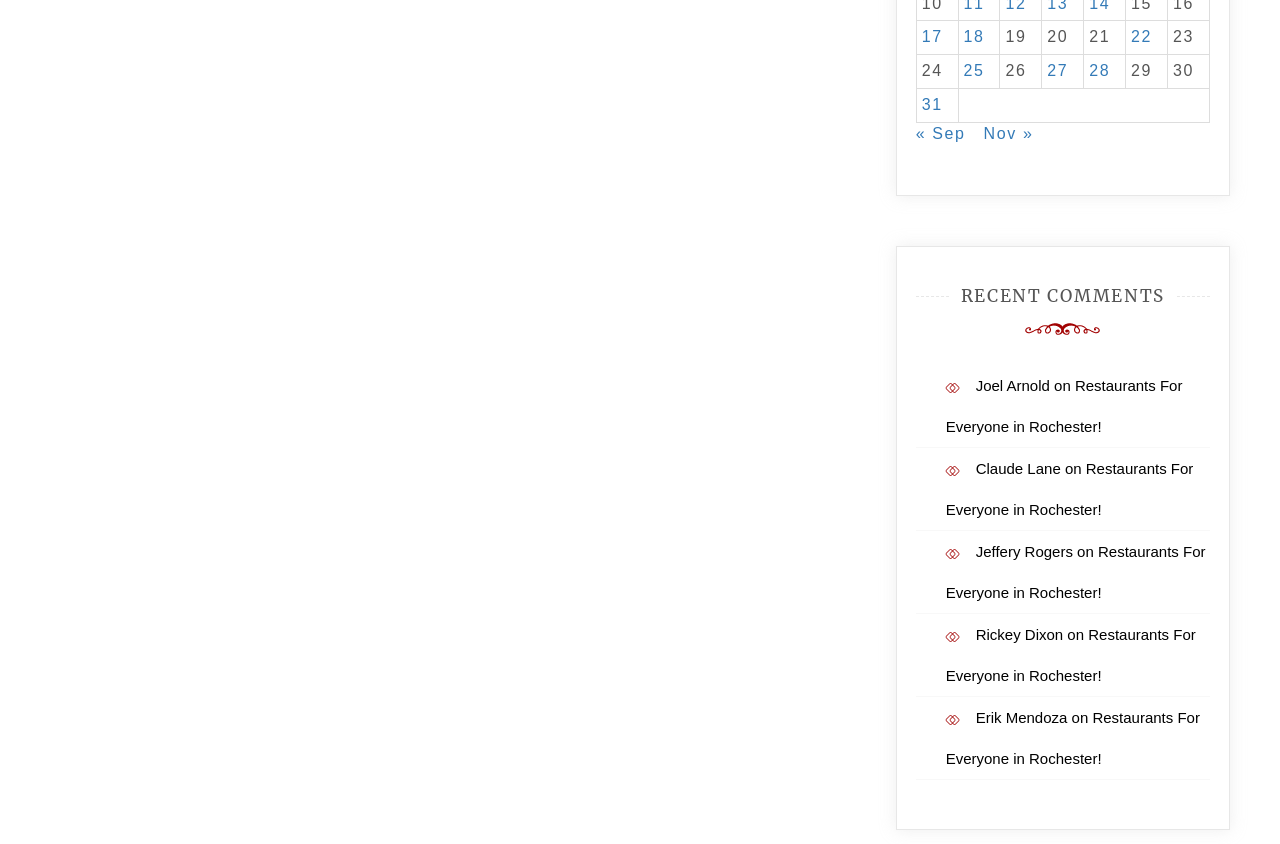Give a concise answer of one word or phrase to the question: 
What is the purpose of the navigation section?

To navigate between months